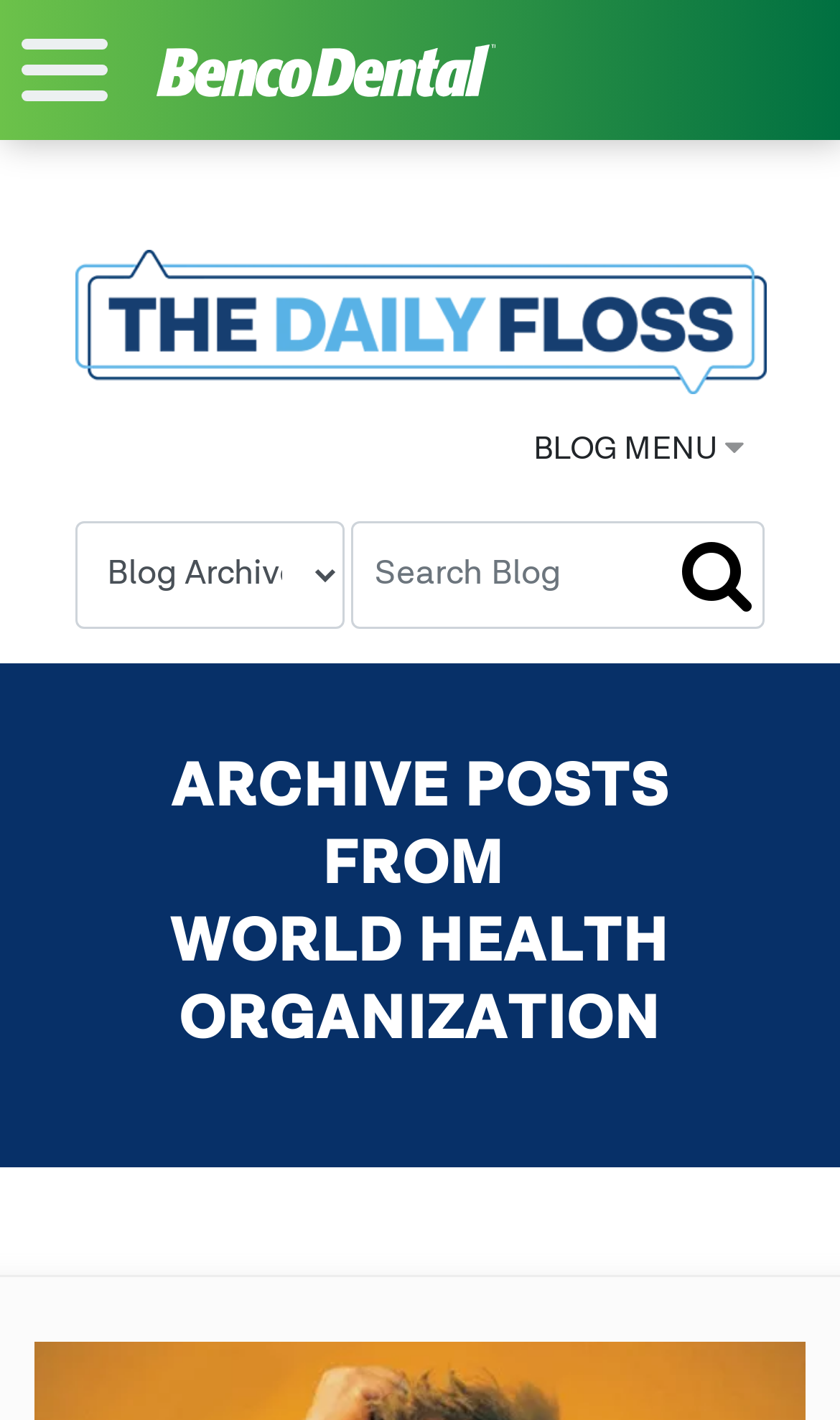Is the search box expanded?
Could you give a comprehensive explanation in response to this question?

I checked the combobox element with the search box and found that its 'expanded' property is set to False, indicating that the search box is not expanded.